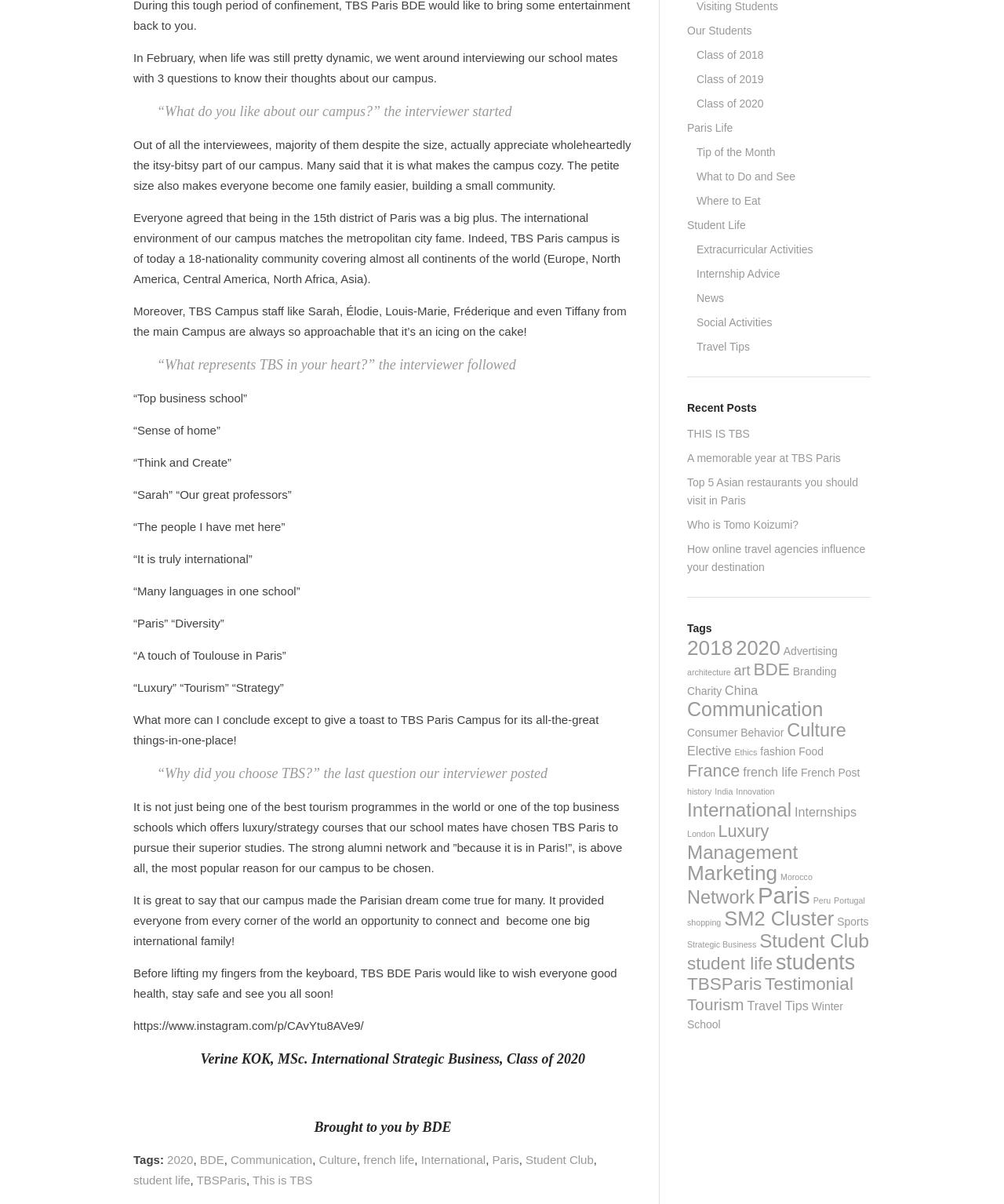What do students like about the campus? Refer to the image and provide a one-word or short phrase answer.

itsy-bitsy part